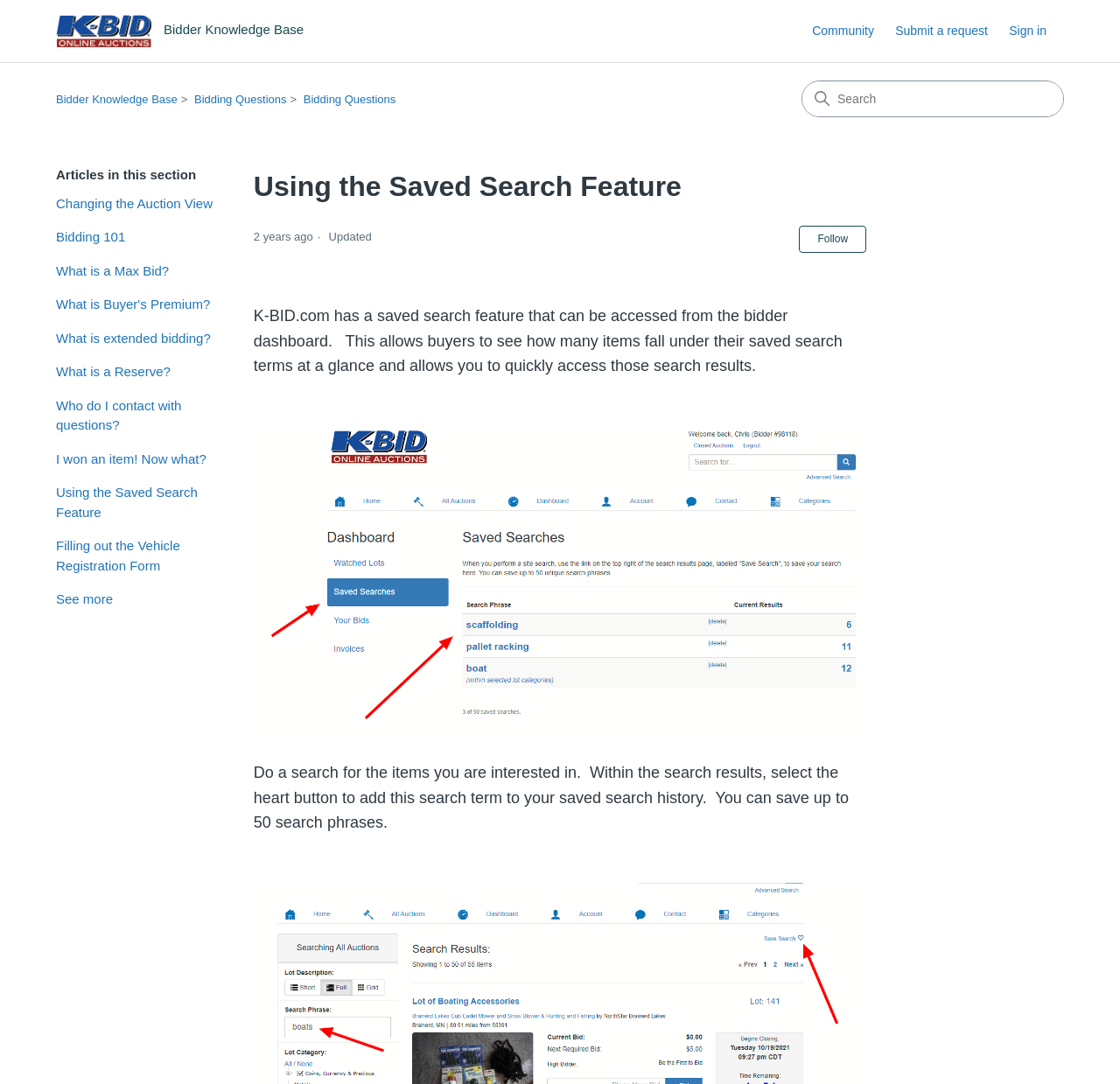Determine the bounding box coordinates of the region that needs to be clicked to achieve the task: "Read about Using the Saved Search Feature".

[0.226, 0.153, 0.774, 0.191]